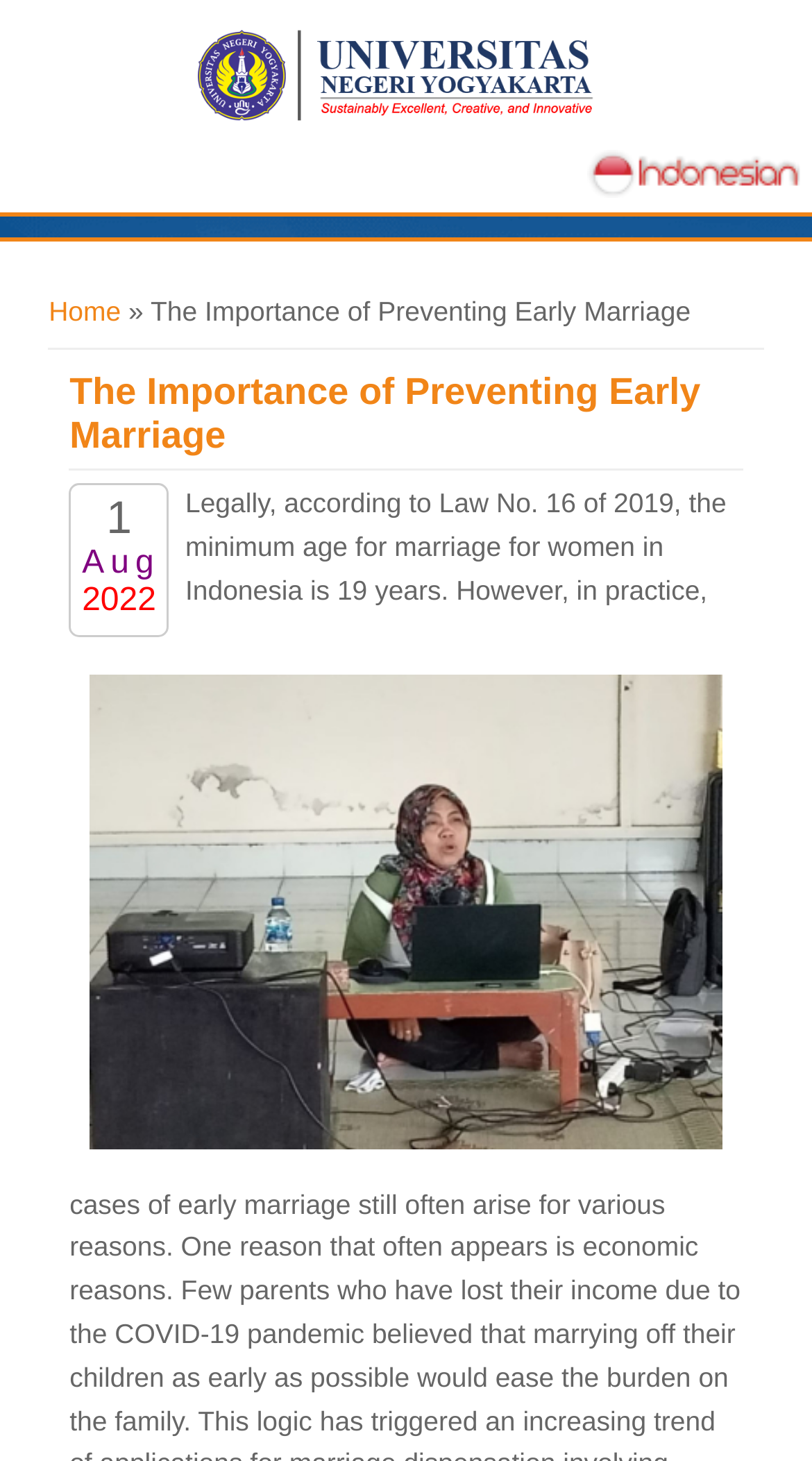Using the details in the image, give a detailed response to the question below:
What is the current month?

I found the current month by looking at the date information on the webpage, which is 'Aug 2022'. The month is 'Aug'.